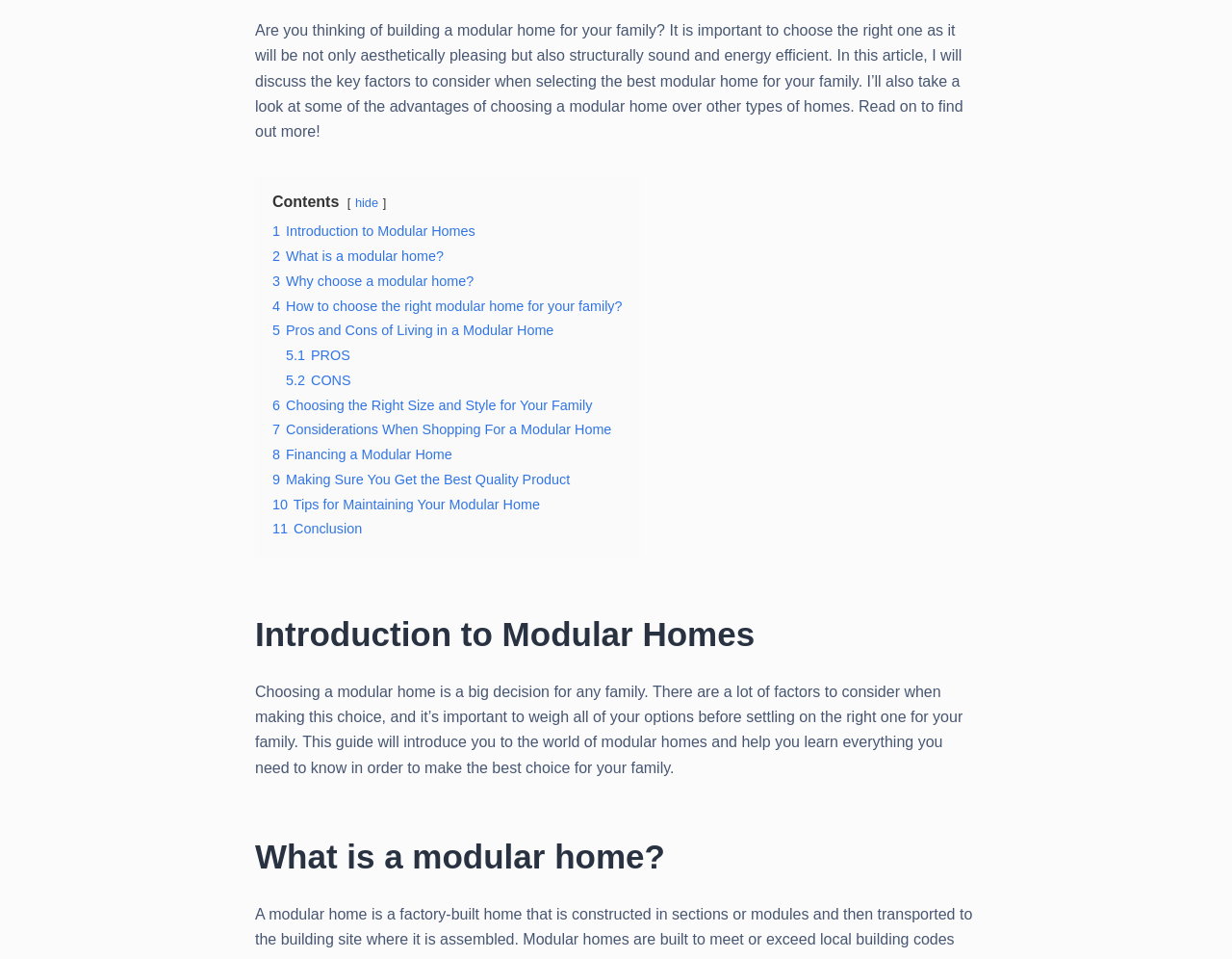How many sections are there in this article?
Please ensure your answer to the question is detailed and covers all necessary aspects.

There are 11 sections in this article, which are listed in the table of contents at the top of the page. These sections include 'Introduction to Modular Homes', 'What is a modular home?', and so on.